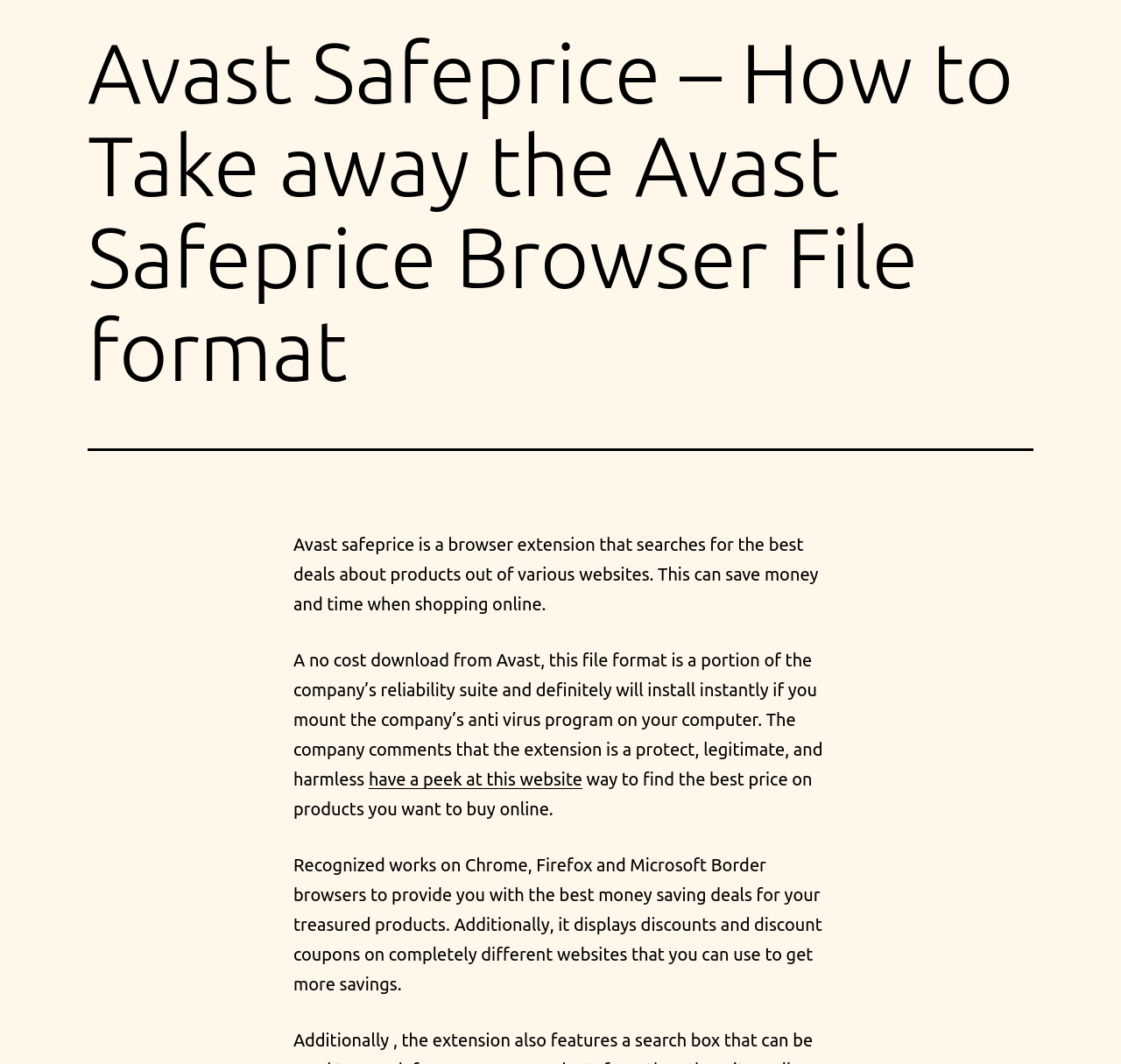Generate the text of the webpage's primary heading.

Avast Safeprice – How to Take away the Avast Safeprice Browser File format